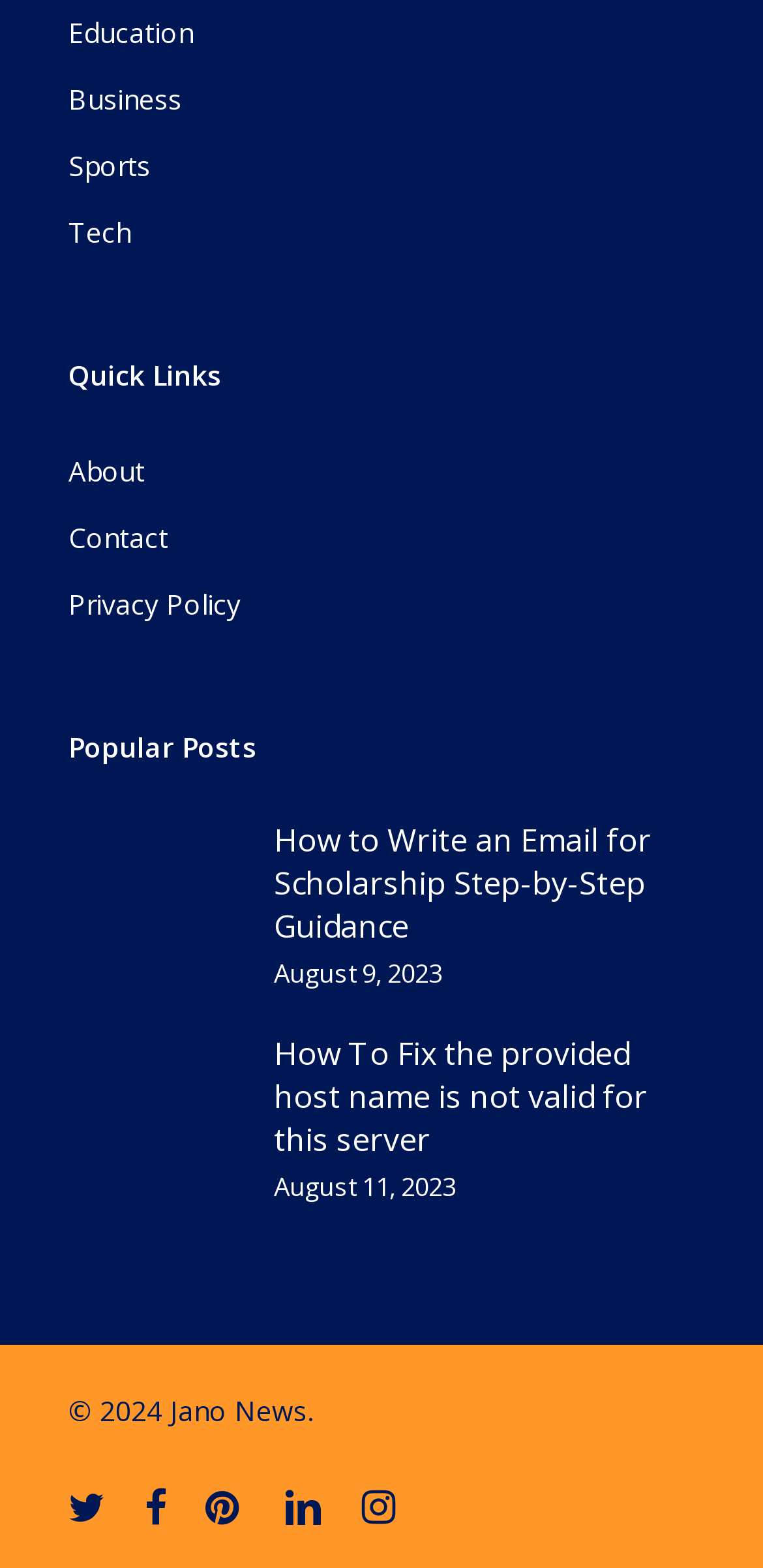Respond to the following question with a brief word or phrase:
How many social media links are available?

5